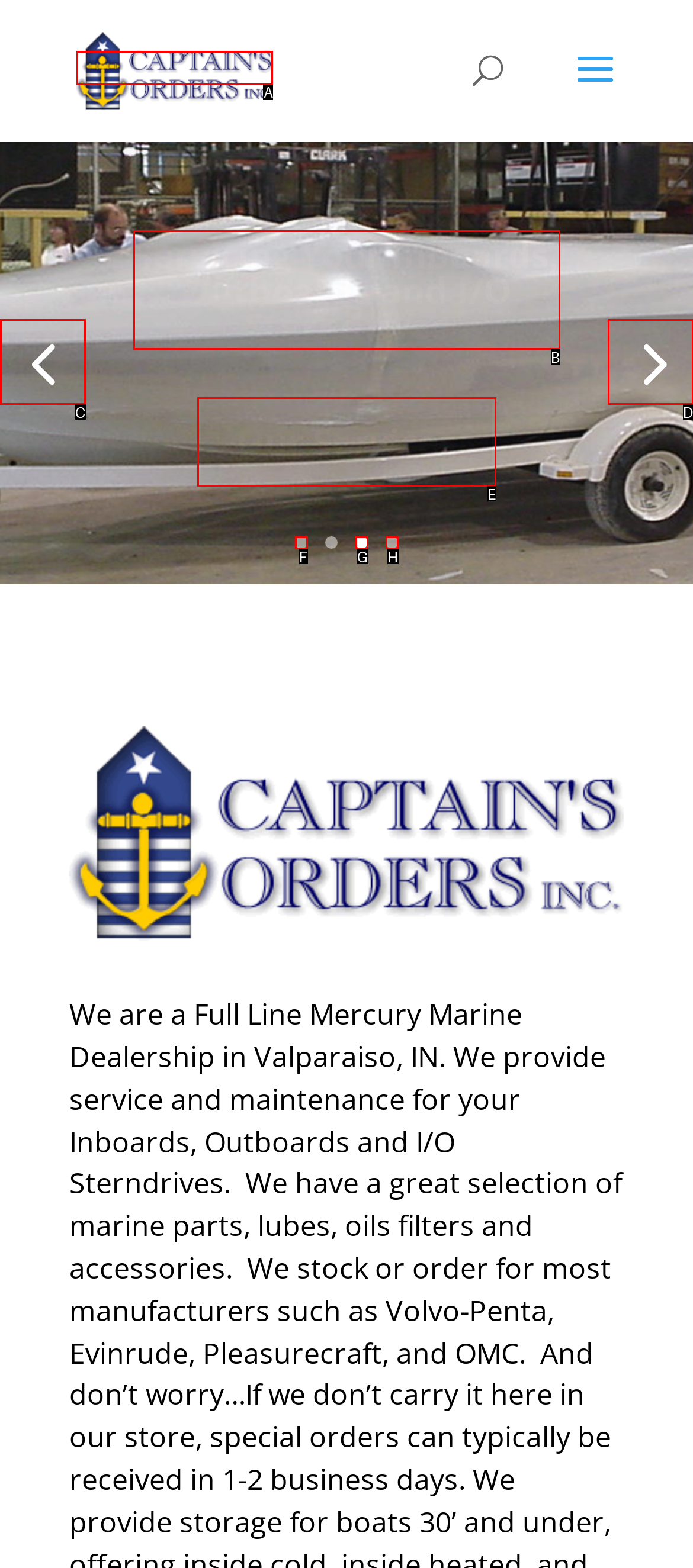Find the HTML element that matches the description provided: Our Services
Answer using the corresponding option letter.

E